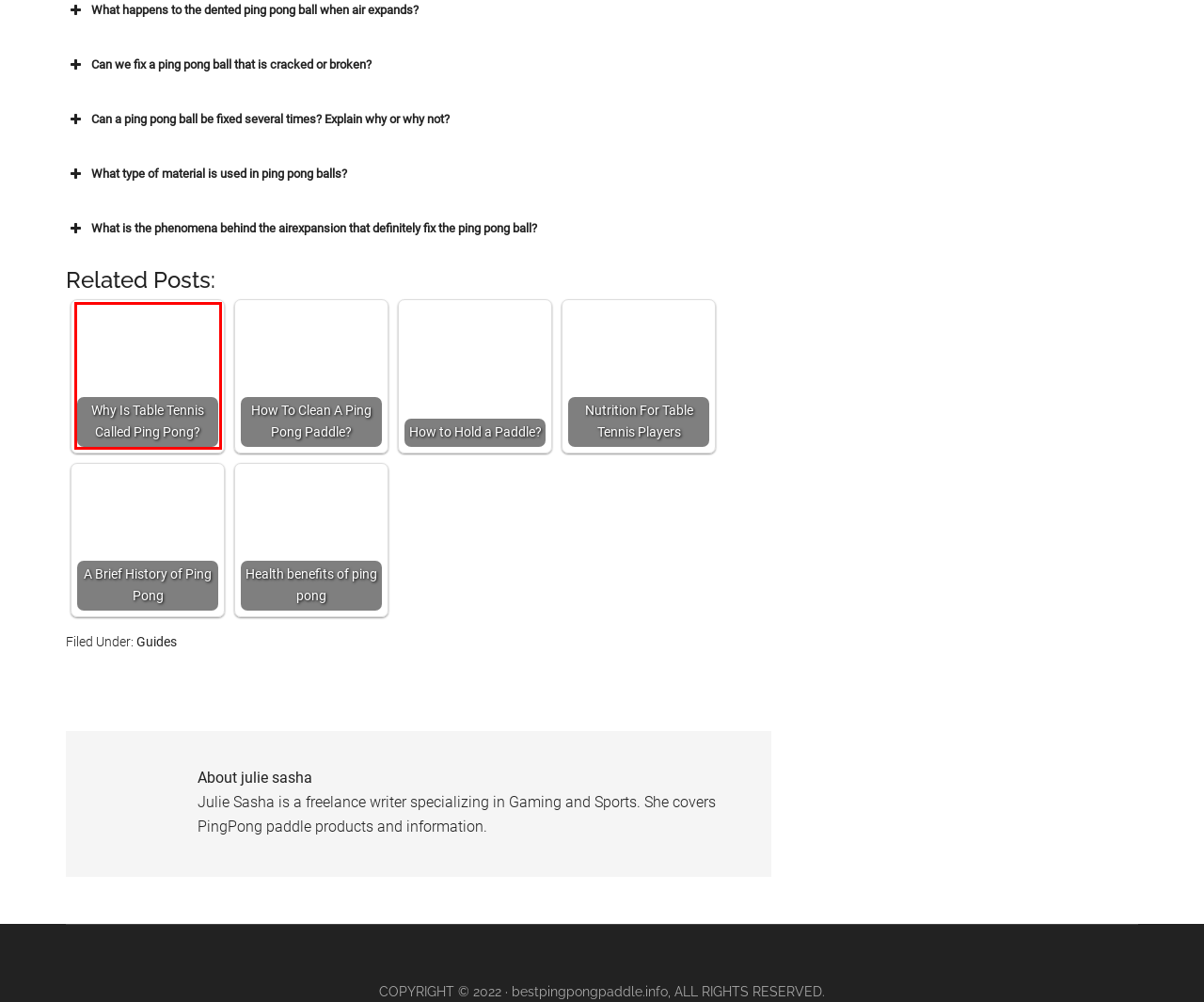You have been given a screenshot of a webpage with a red bounding box around a UI element. Select the most appropriate webpage description for the new webpage that appears after clicking the element within the red bounding box. The choices are:
A. Best Defensive Ping Pong Paddle Reviews Complete Buyer’s Guide 2021
B. Why Is Table Tennis Called Ping Pong?
C. Terms of Services
D. Latest Reviews
E. ​How to Prevent Common Table Tennis Injuries?
F. About Us
G. A Brief History of Ping Pong
H. Guides

B